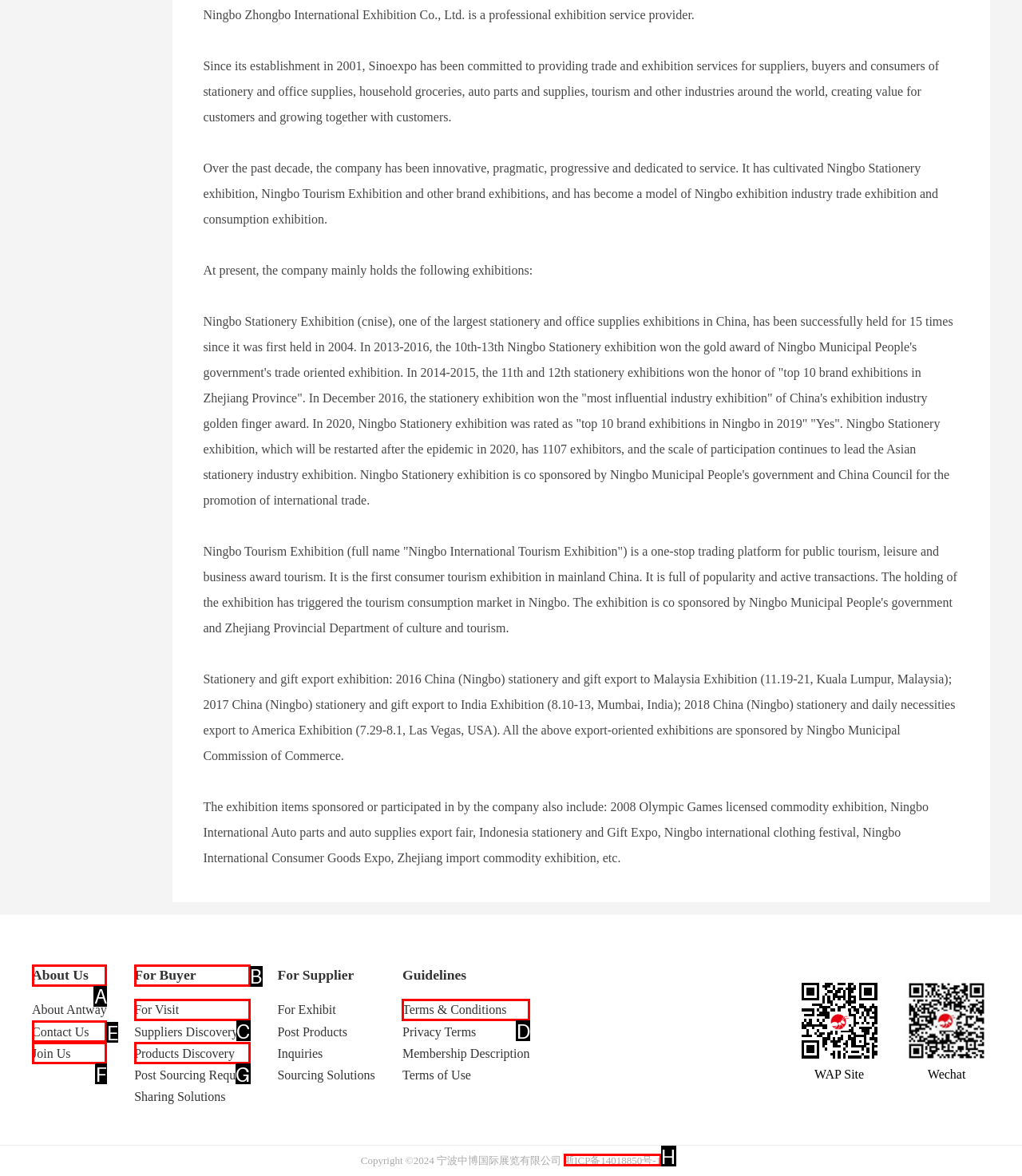Using the description: Contact Us, find the corresponding HTML element. Provide the letter of the matching option directly.

E